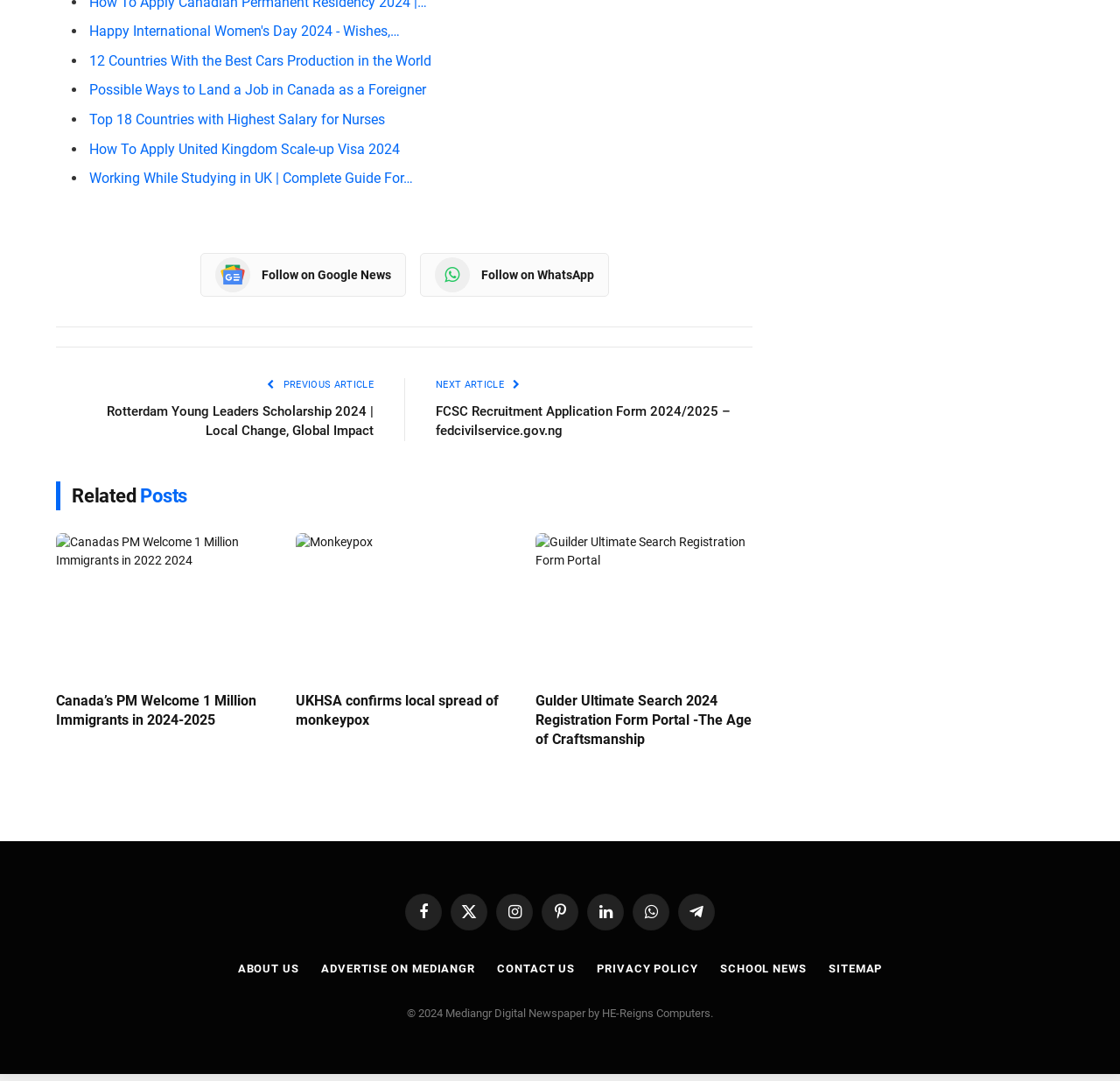Please determine the bounding box coordinates for the UI element described here. Use the format (top-left x, top-left y, bottom-right x, bottom-right y) with values bounded between 0 and 1: Privacy Policy

[0.533, 0.89, 0.623, 0.902]